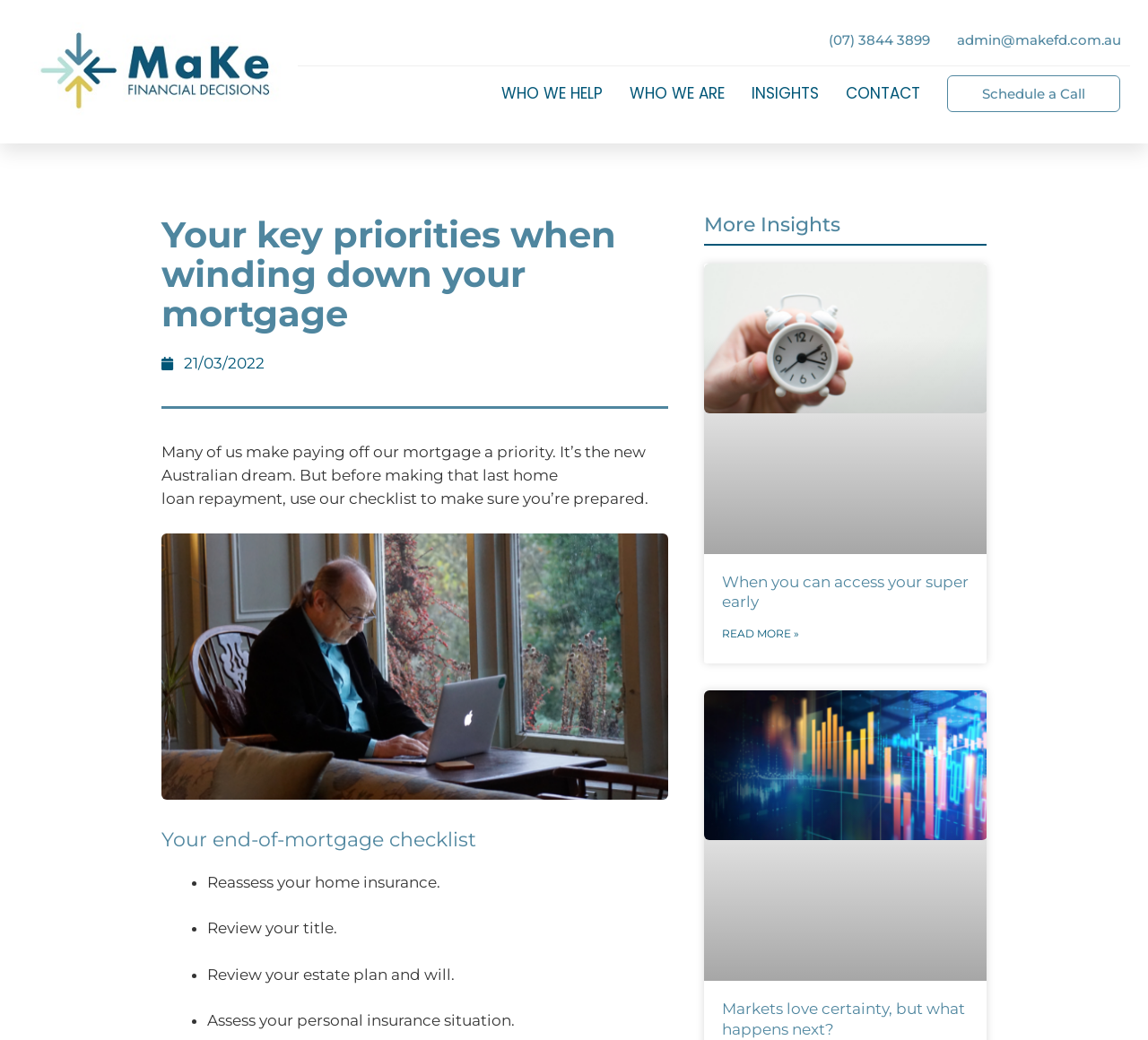How many links are in the main navigation menu?
Provide an in-depth answer to the question, covering all aspects.

I counted the number of links in the main navigation menu and found 5 links: 'WHO WE HELP', 'WHO WE ARE', 'INSIGHTS', 'CONTACT', and 'Schedule a Call'.